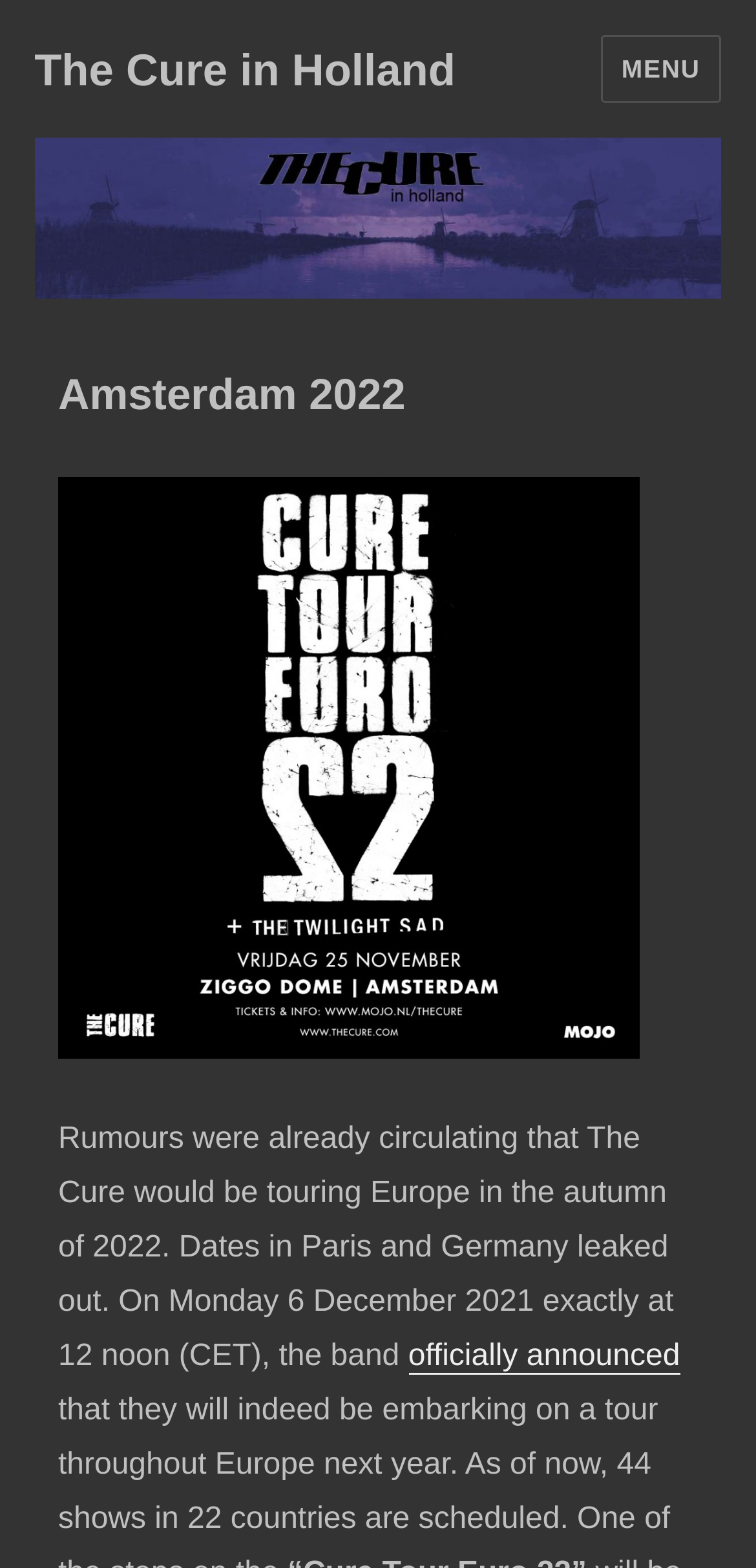What is the name of the support act?
Analyze the image and deliver a detailed answer to the question.

The webpage mentions 'The Cure live at Ziggo Dome Amsterdam Netherlands 25 November 2022 support act The Twilight Sad', which indicates that the support act is The Twilight Sad.